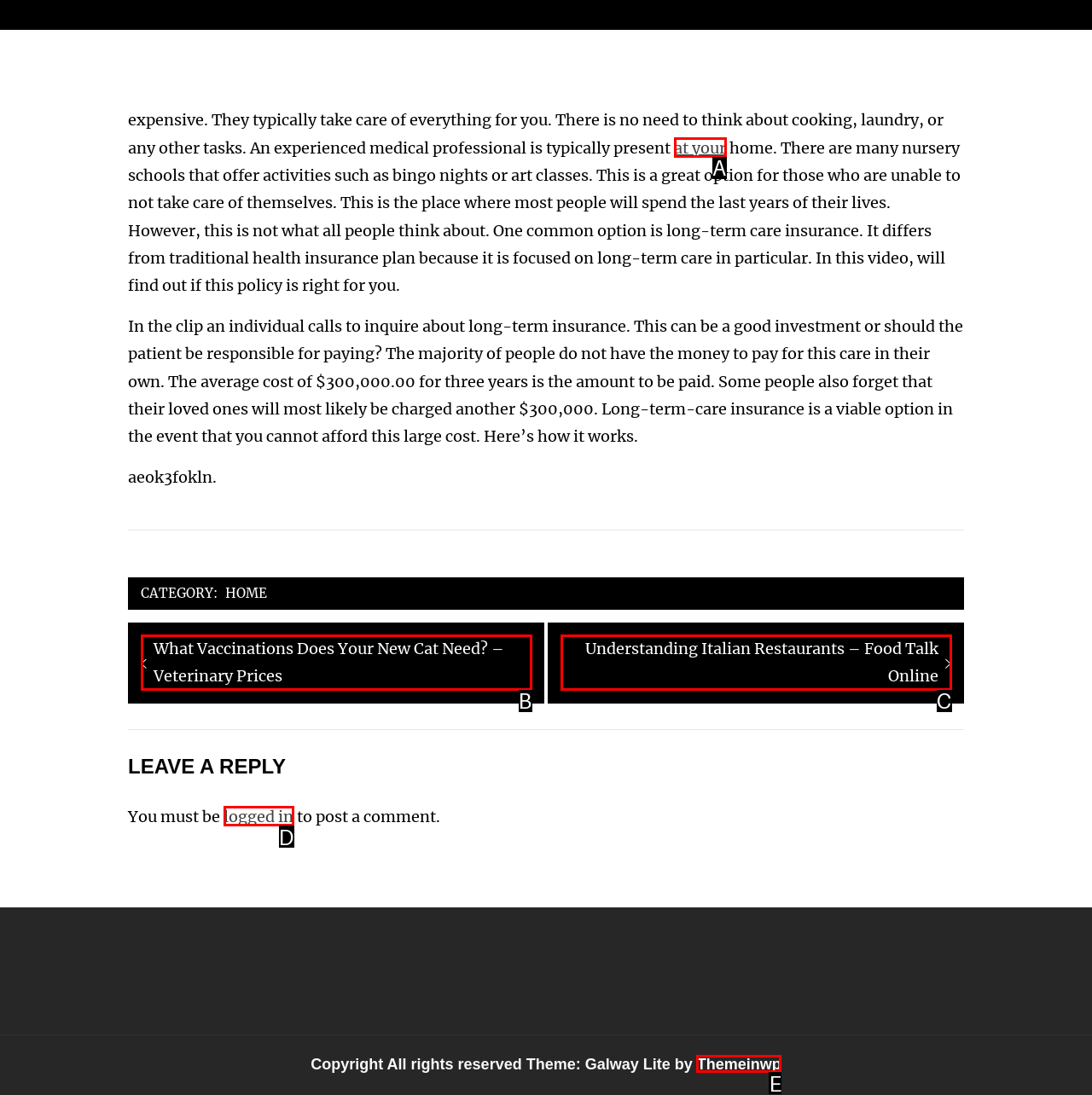From the given choices, determine which HTML element matches the description: Themeinwp. Reply with the appropriate letter.

E